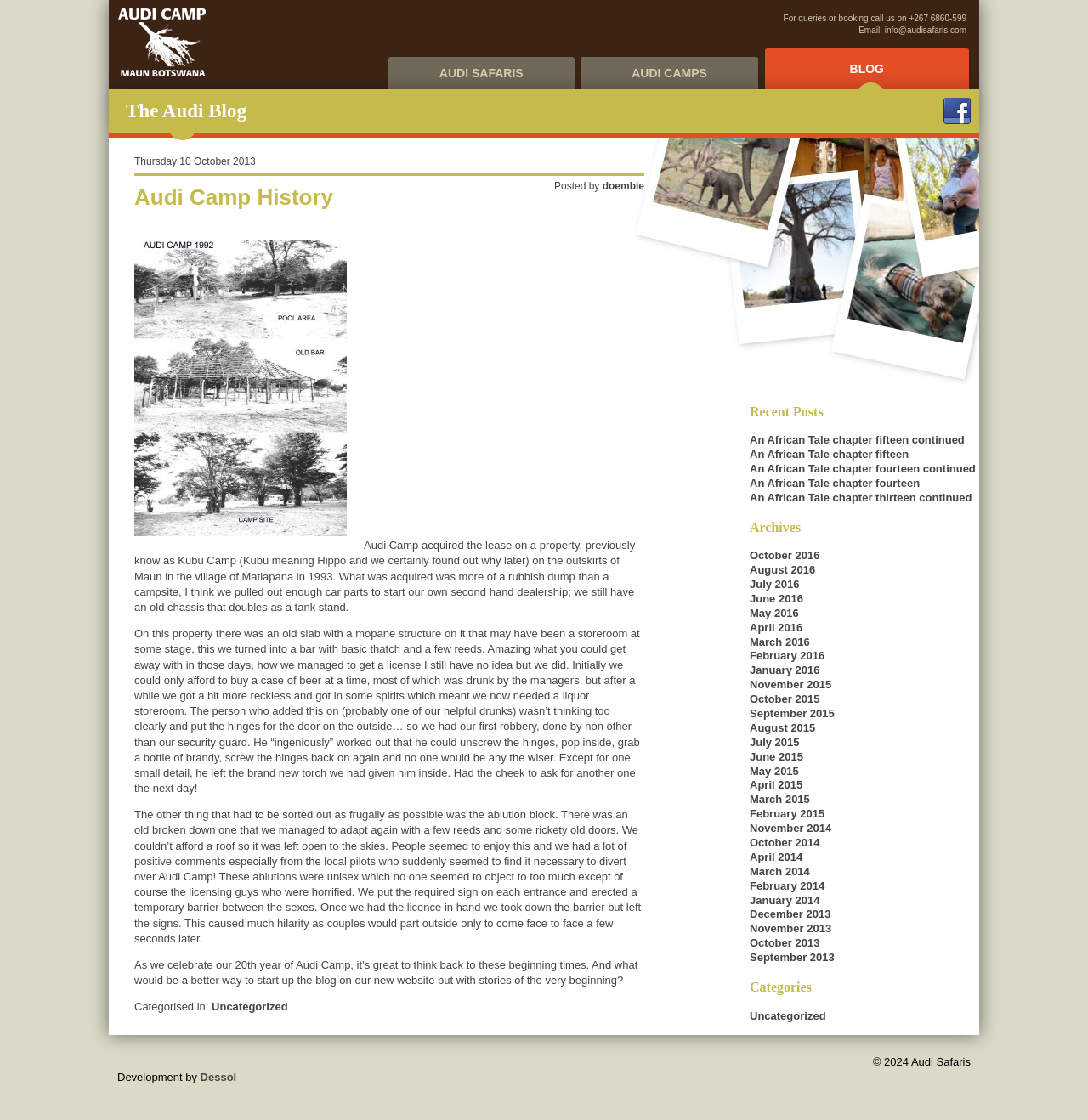Provide your answer in a single word or phrase: 
What is the purpose of the contact information?

For queries or booking